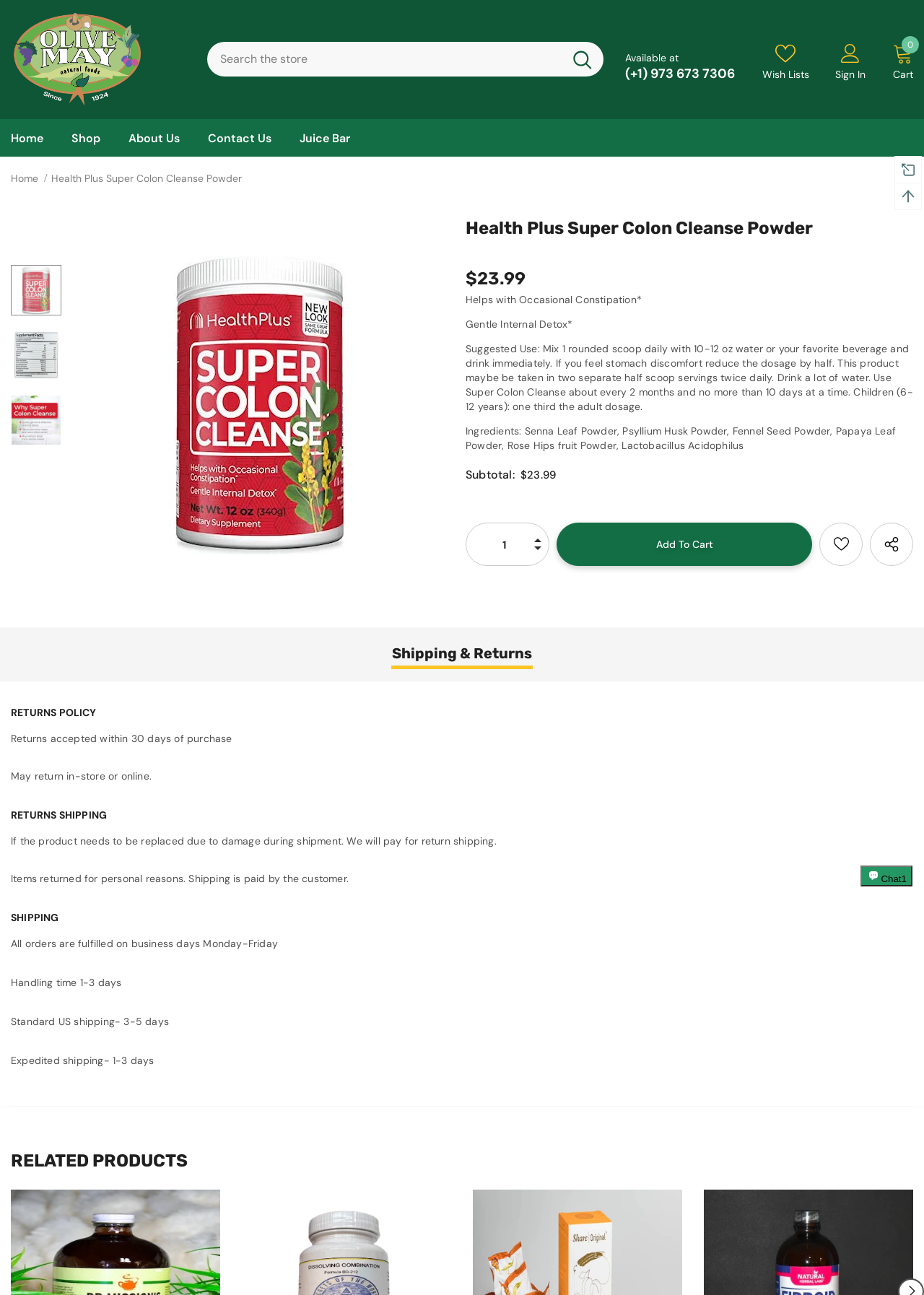Determine the bounding box coordinates of the section to be clicked to follow the instruction: "Add to cart". The coordinates should be given as four float numbers between 0 and 1, formatted as [left, top, right, bottom].

[0.602, 0.403, 0.879, 0.437]